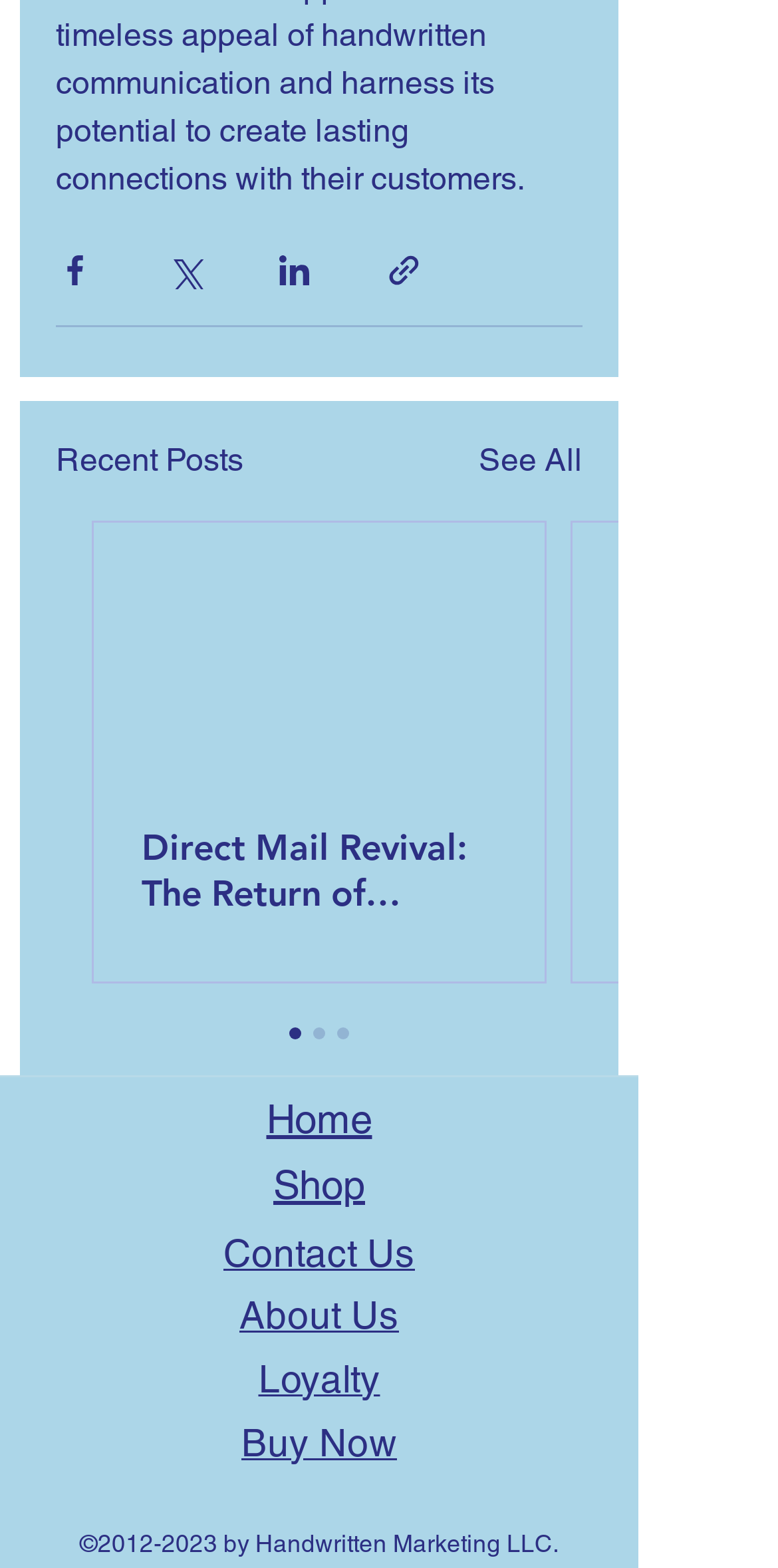Find the coordinates for the bounding box of the element with this description: "Buy Now".

[0.31, 0.906, 0.51, 0.934]